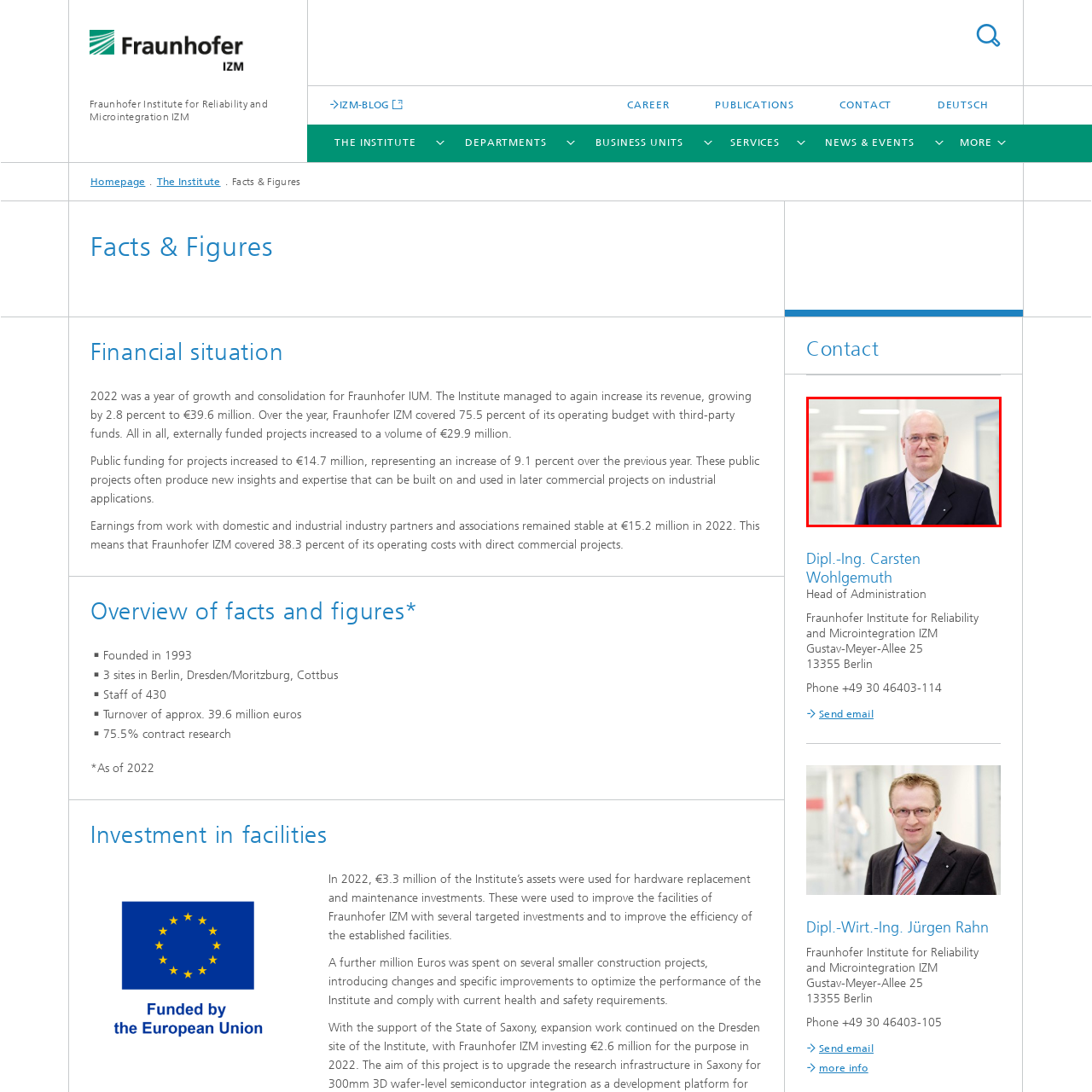Provide an in-depth description of the scene highlighted by the red boundary in the image.

The image features a professional man dressed in formal attire, exuding a sense of authority and expertise. He is seen against a modern, brightly lit background that suggests a corporate or research environment, likely associated with advanced technologies. The individual is wearing a dark suit complemented by a light blue tie, conveying professionalism and a polished appearance. The overall ambiance of the setting, highlighted by sleek surfaces and soft lighting, indicates a space dedicated to innovation and scientific research, potentially linked to the Fraunhofer Institute for Reliability and Microintegration IZM. This context emphasizes the focus on research advancements and collaborations in fields like microintegration and reliability engineering.